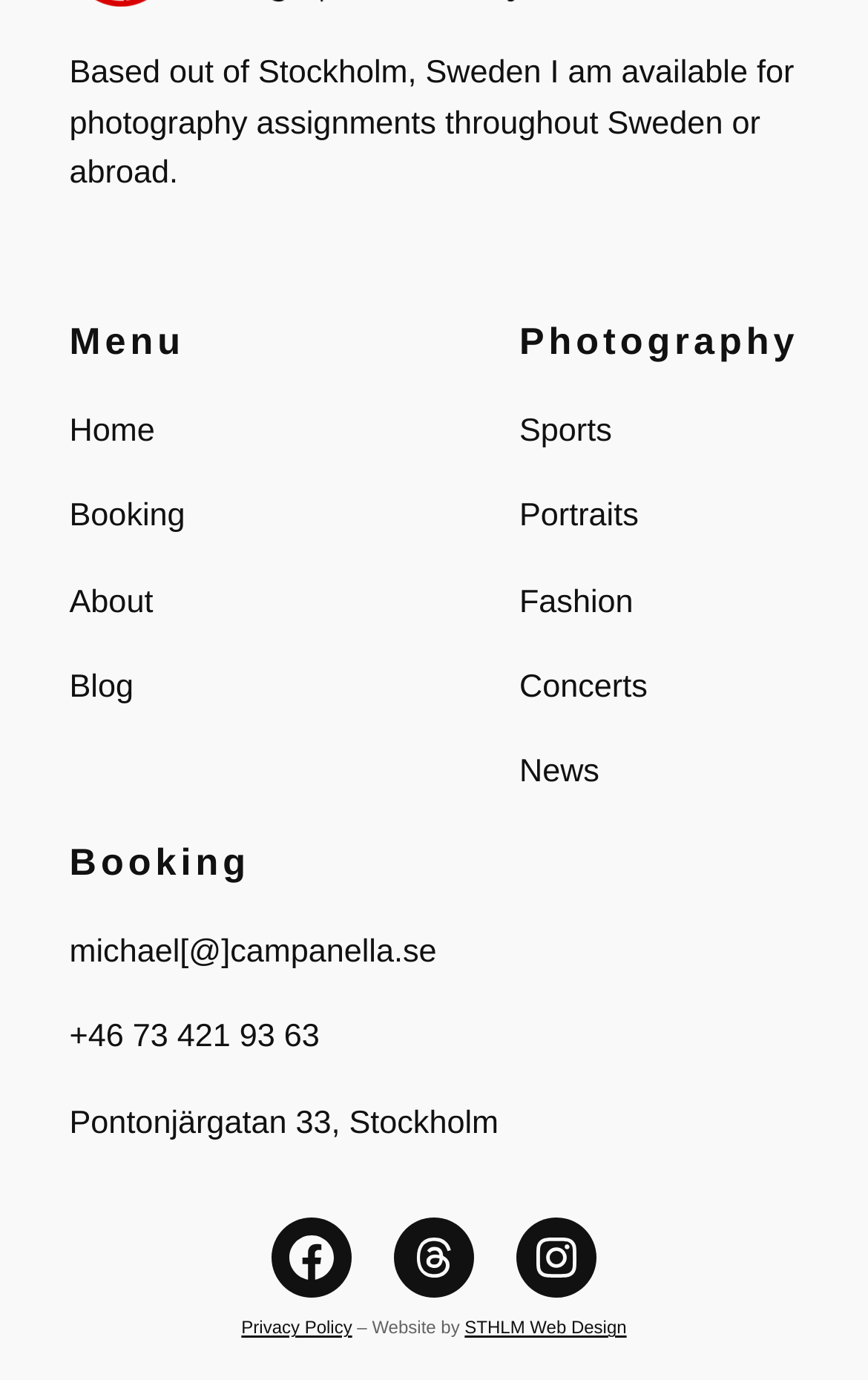Identify the bounding box coordinates of the section to be clicked to complete the task described by the following instruction: "Contact the photographer through email". The coordinates should be four float numbers between 0 and 1, formatted as [left, top, right, bottom].

[0.08, 0.673, 0.503, 0.709]